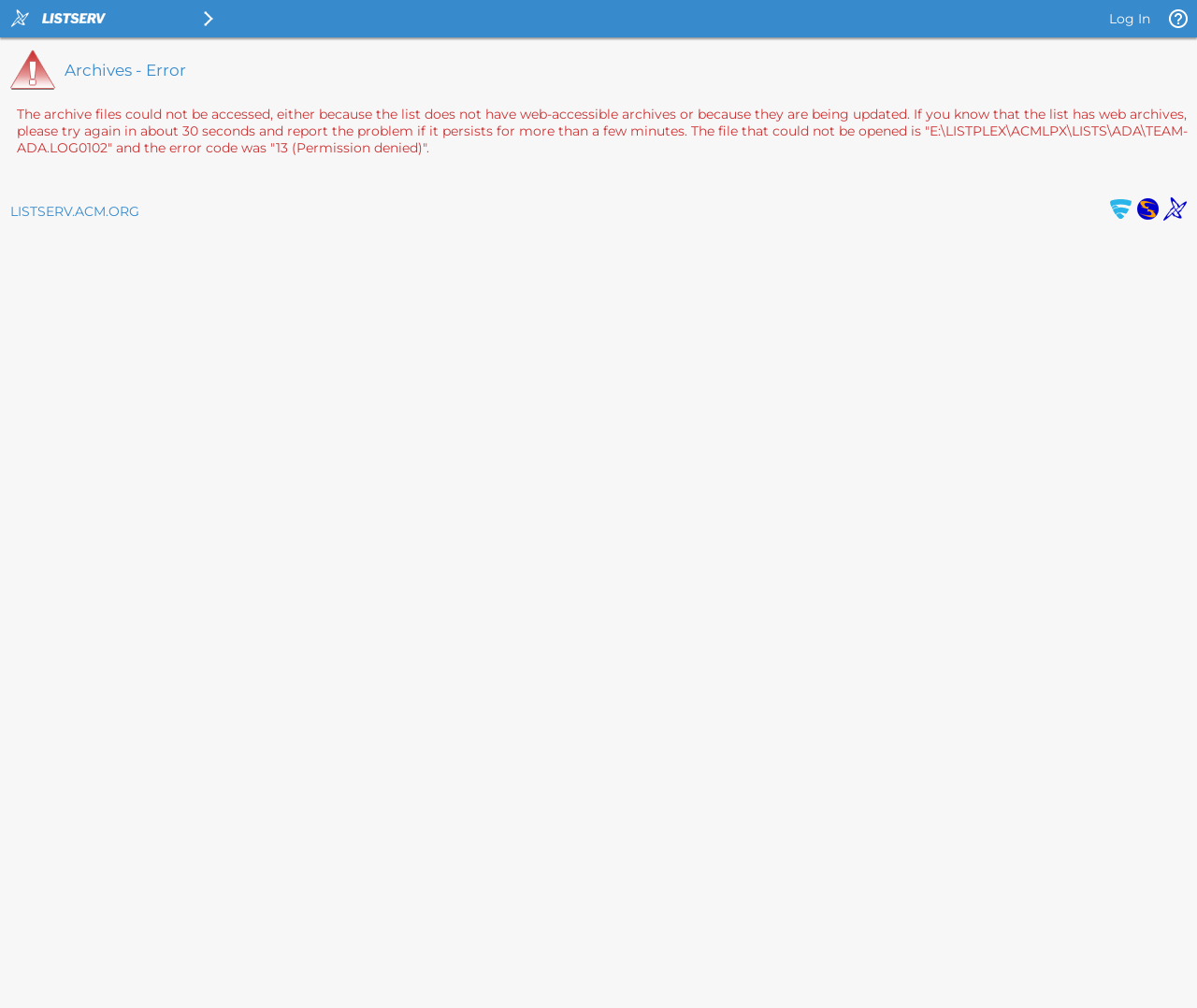Why can't the archive files be accessed?
From the details in the image, provide a complete and detailed answer to the question.

The webpage states that the file that could not be opened is 'E:\LISTPLEX\ACMLPX\LISTS\ADA\TEAM-ADA.LOG0102' and the error code was '13 (Permission denied)', which implies that the reason for not being able to access the archive files is due to permission denied.